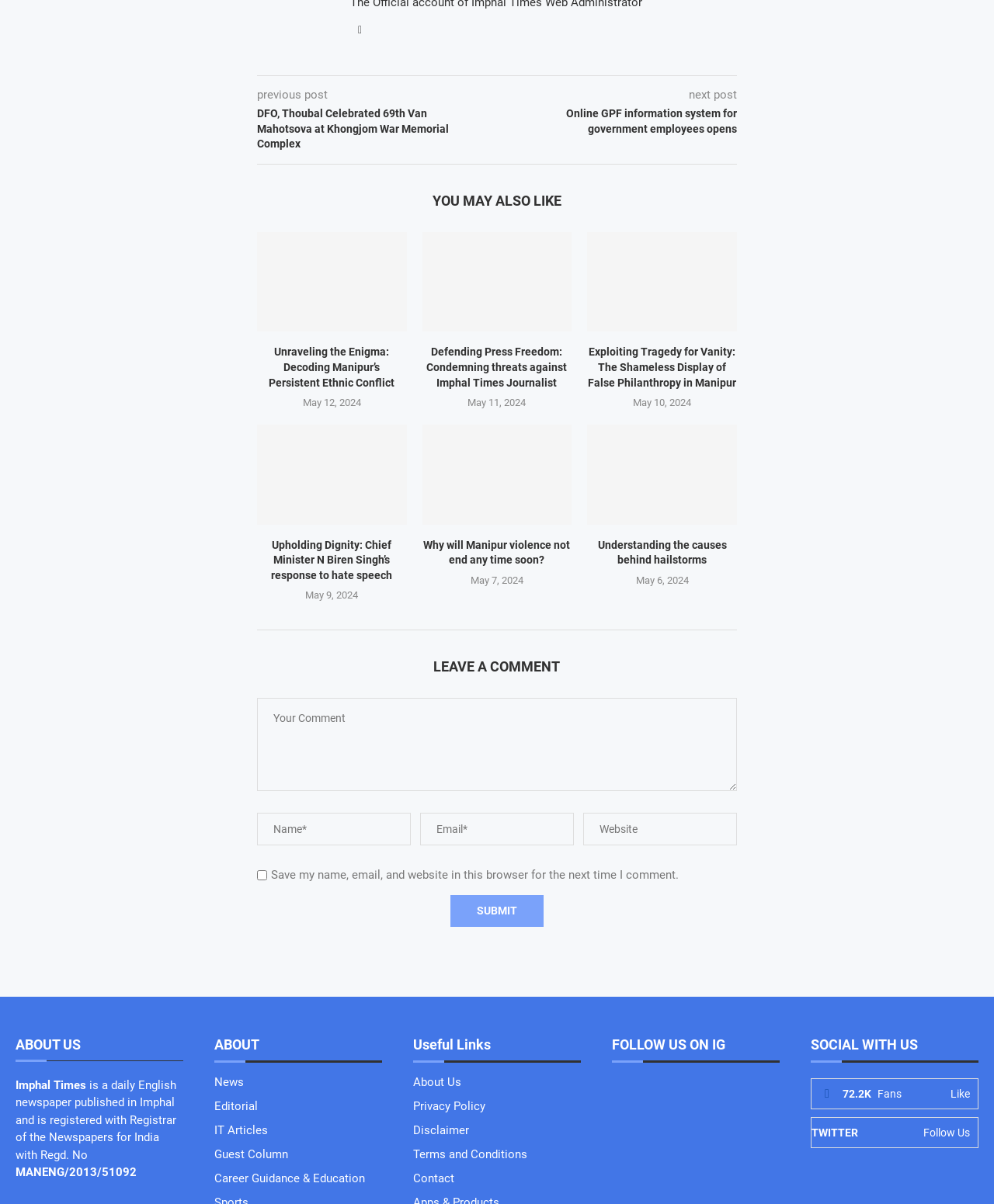Can you pinpoint the bounding box coordinates for the clickable element required for this instruction: "Save article"? The coordinates should be four float numbers between 0 and 1, i.e., [left, top, right, bottom].

None